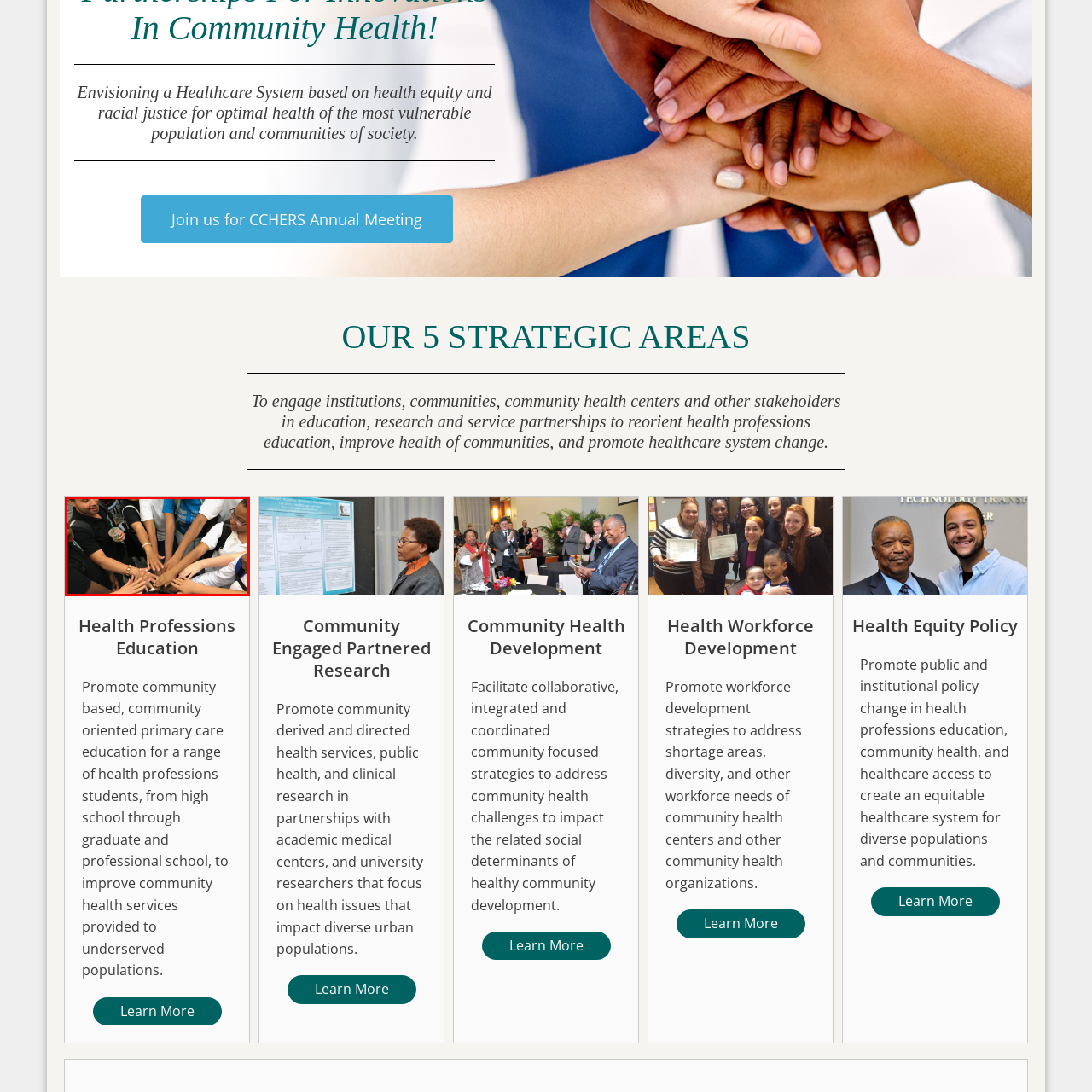What is the focus of the healthcare environment?
Pay attention to the image outlined by the red bounding box and provide a thorough explanation in your answer, using clues from the image.

The expression of camaraderie among the participants highlights their shared dedication to fostering a healthcare environment that prioritizes social justice and equitable access to resources.